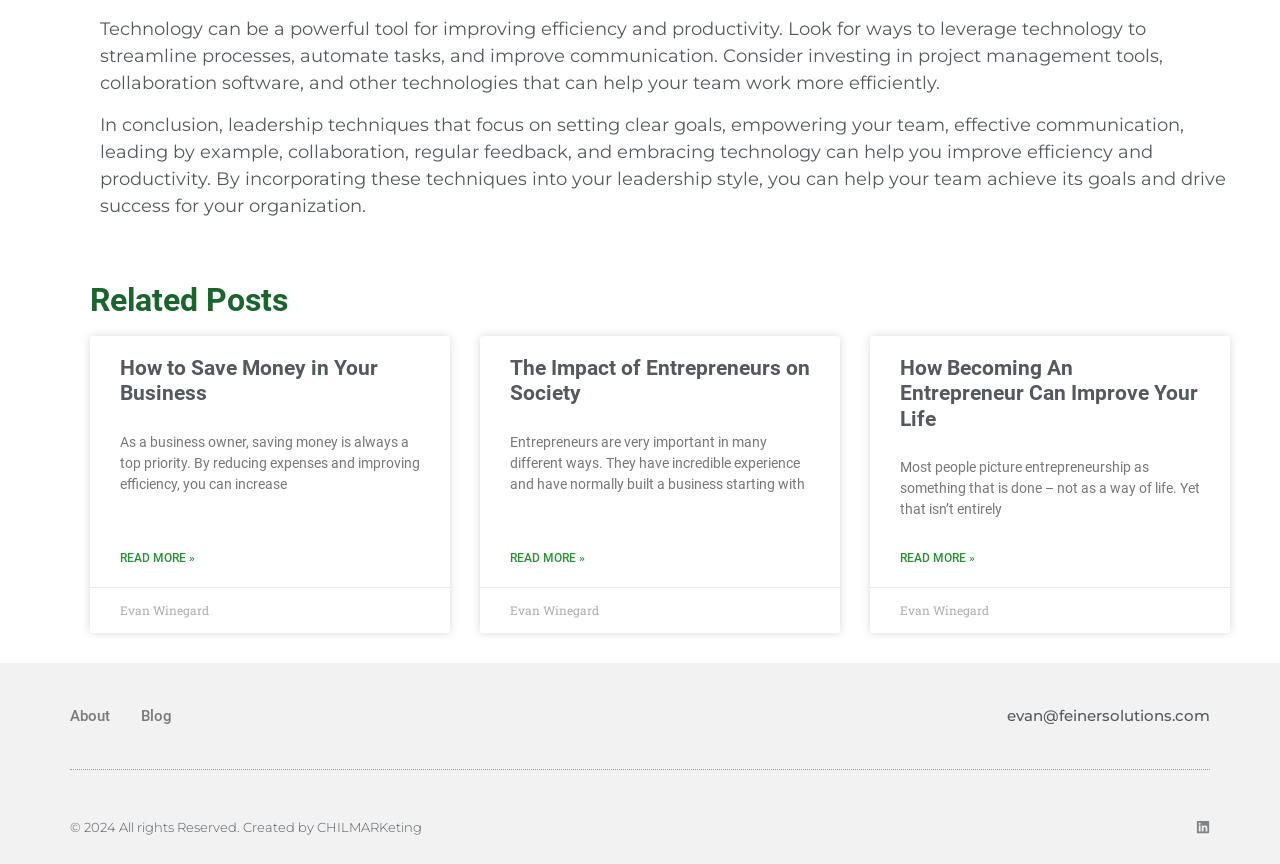Please identify the bounding box coordinates of the region to click in order to complete the task: "Contact via email". The coordinates must be four float numbers between 0 and 1, specified as [left, top, right, bottom].

[0.787, 0.818, 0.945, 0.84]